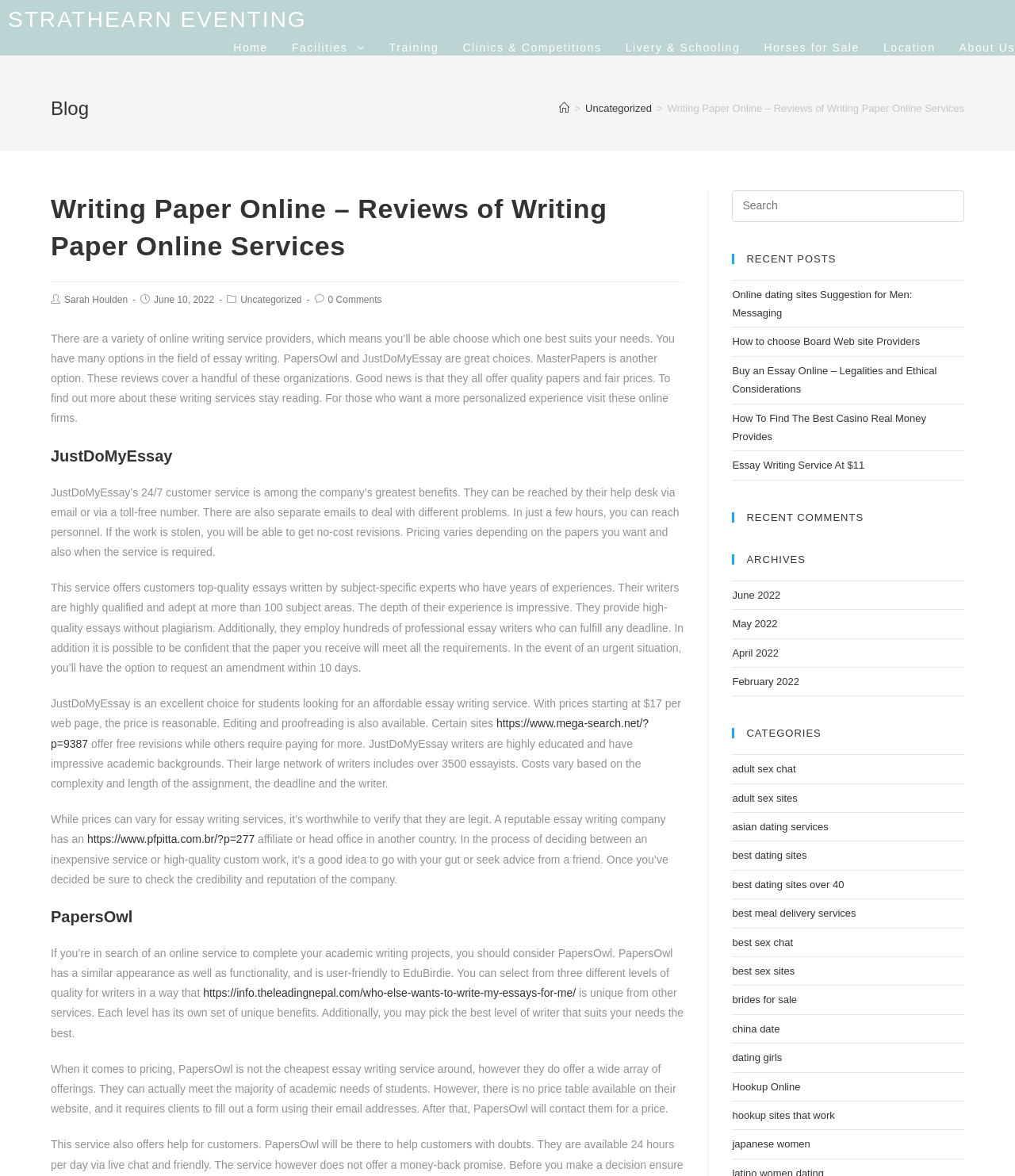Pinpoint the bounding box coordinates of the clickable area necessary to execute the following instruction: "Search for something". The coordinates should be given as four float numbers between 0 and 1, namely [left, top, right, bottom].

[0.721, 0.162, 0.95, 0.189]